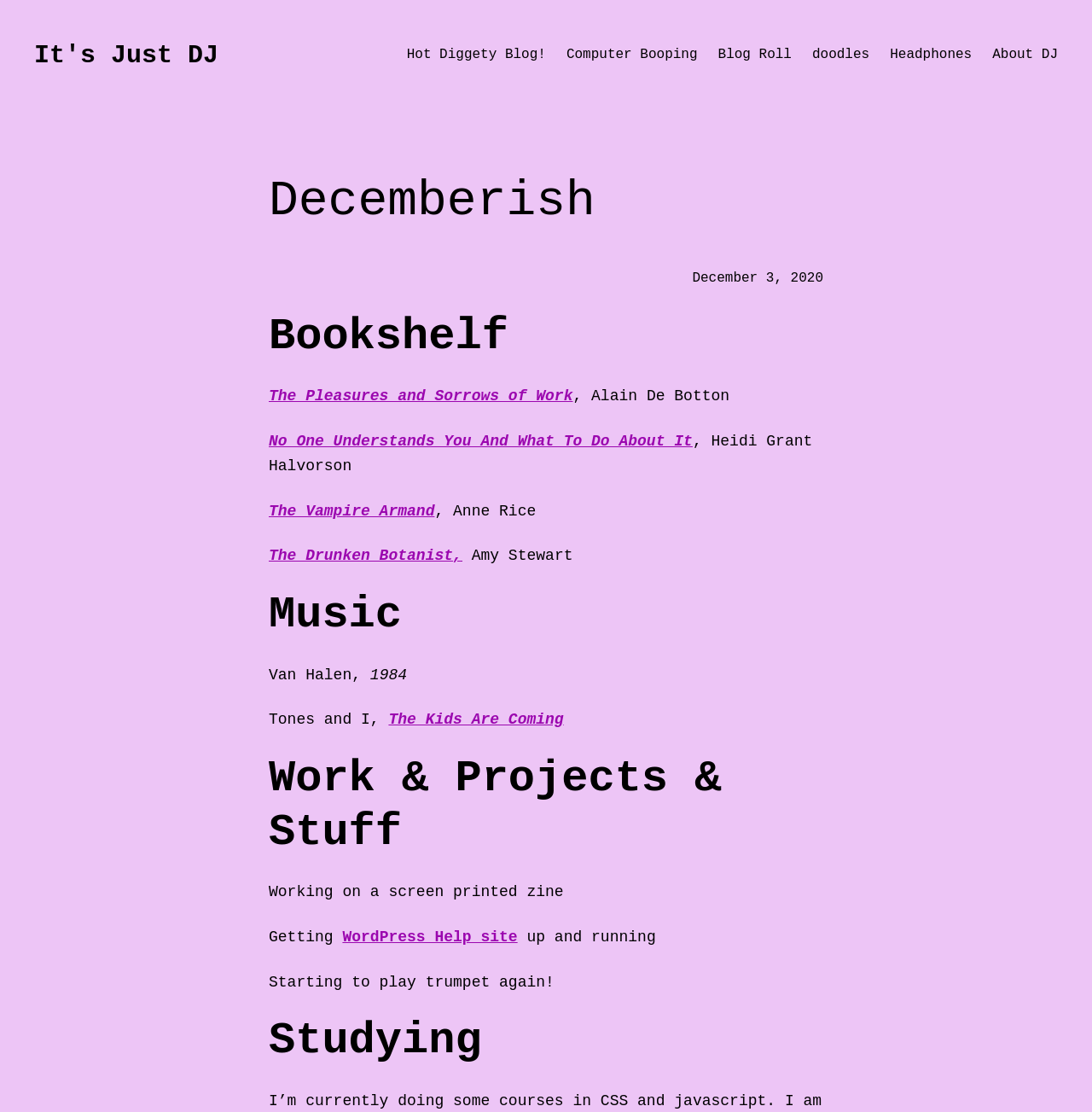Find the bounding box of the web element that fits this description: "The Kids Are Coming".

[0.356, 0.639, 0.517, 0.655]